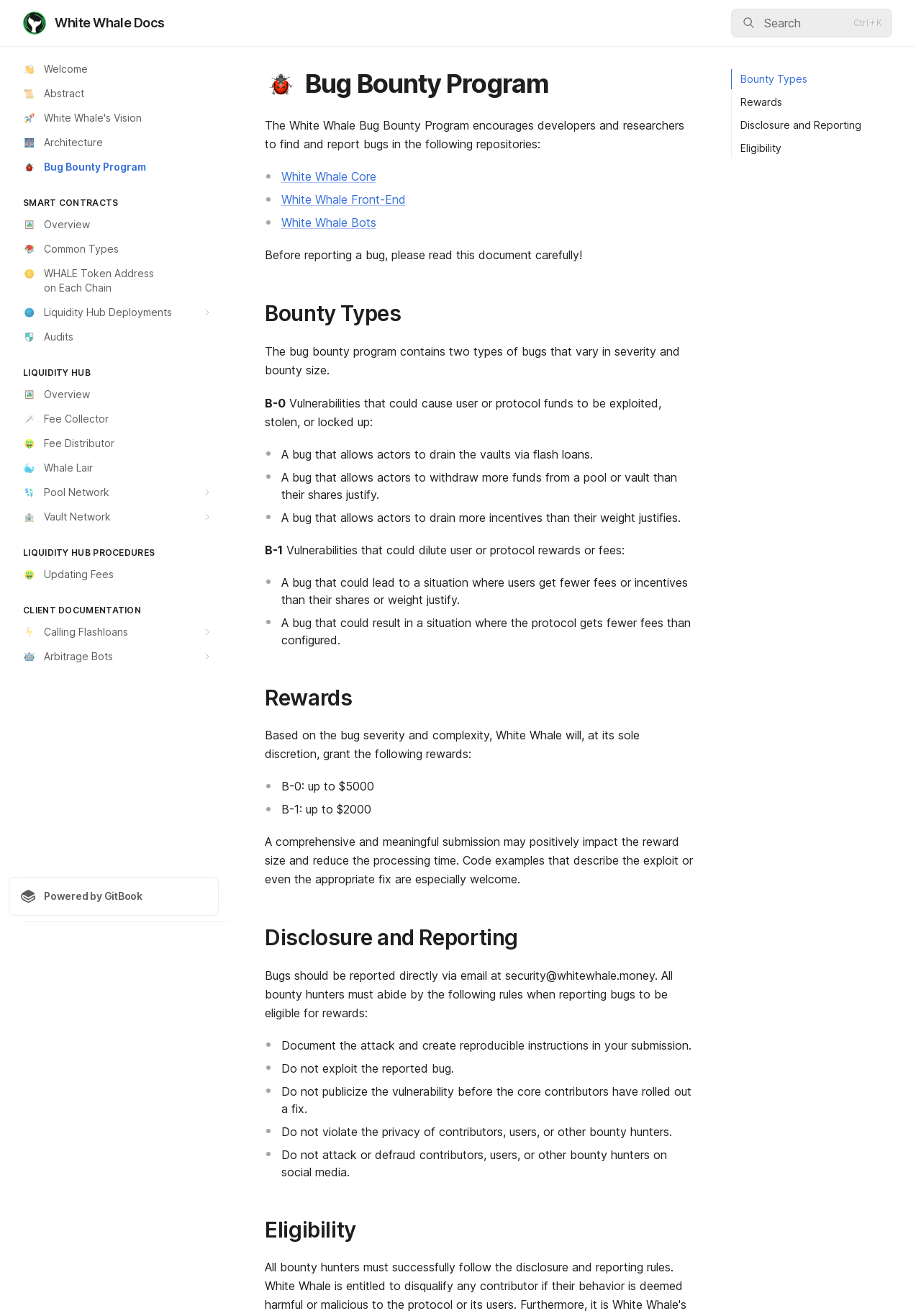Identify and provide the bounding box for the element described by: "💱Pool Network".

[0.009, 0.365, 0.238, 0.383]